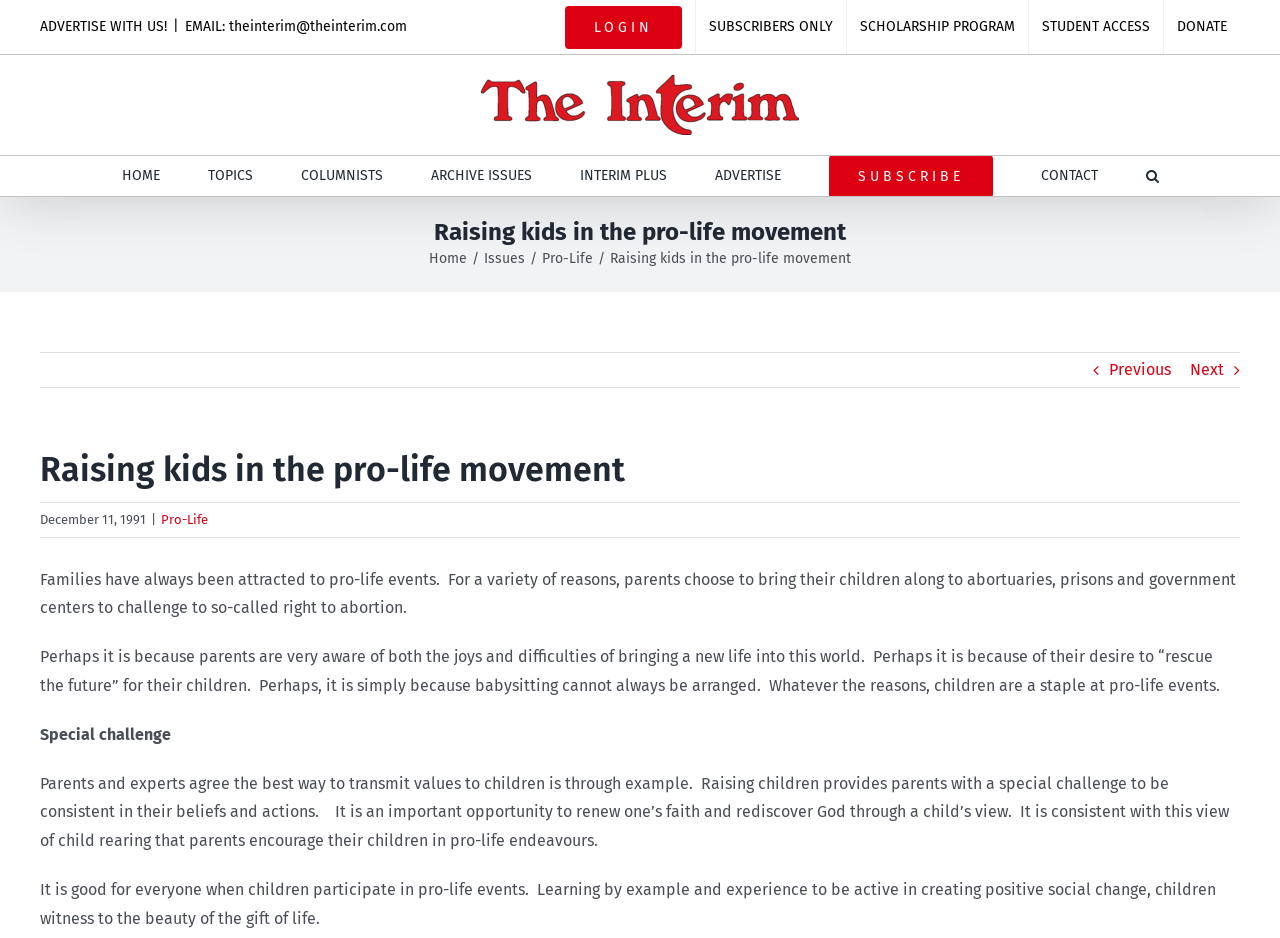Please locate the clickable area by providing the bounding box coordinates to follow this instruction: "Read the 'ARCHIVE ISSUES'".

[0.336, 0.166, 0.415, 0.209]